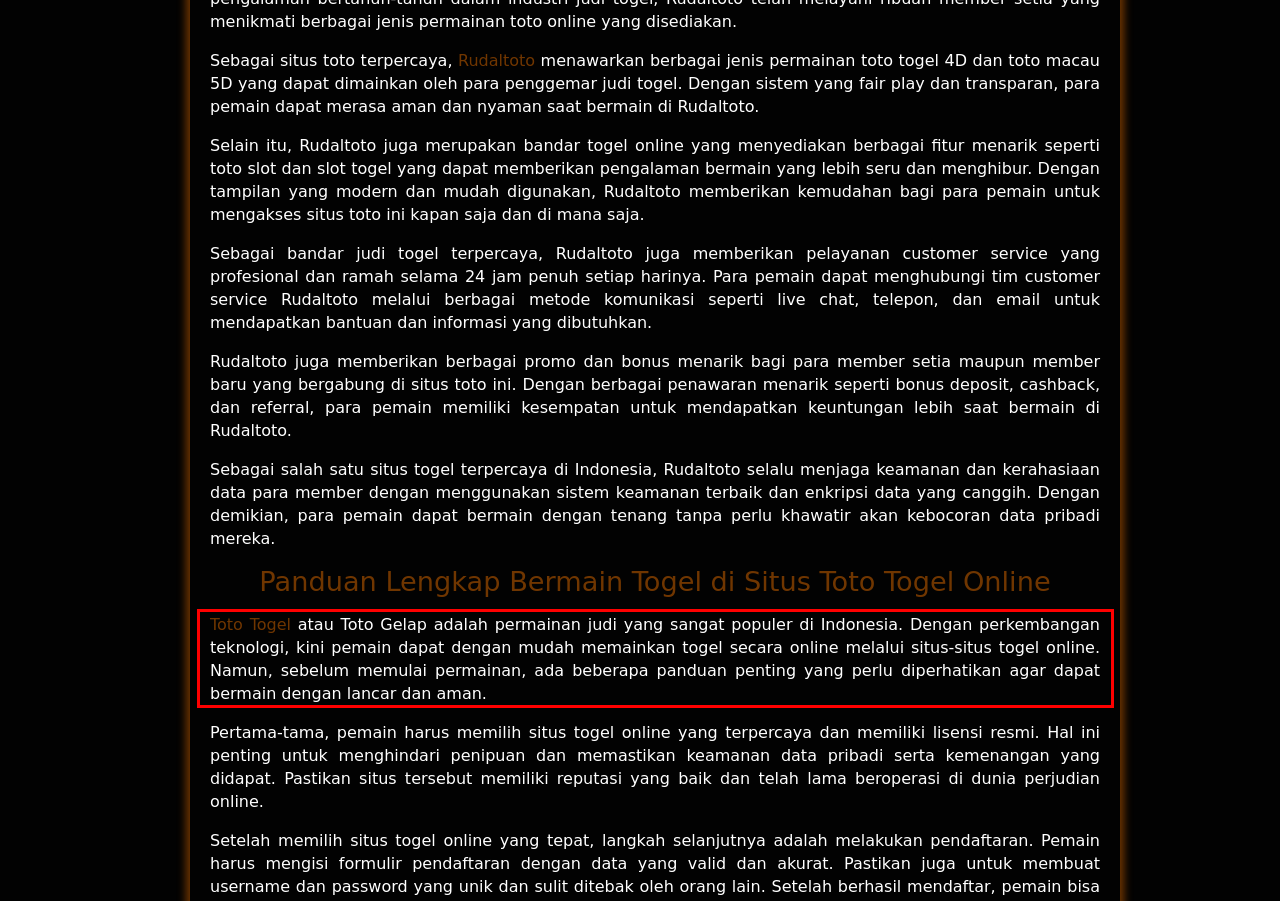You are given a webpage screenshot with a red bounding box around a UI element. Extract and generate the text inside this red bounding box.

Toto Togel atau Toto Gelap adalah permainan judi yang sangat populer di Indonesia. Dengan perkembangan teknologi, kini pemain dapat dengan mudah memainkan togel secara online melalui situs-situs togel online. Namun, sebelum memulai permainan, ada beberapa panduan penting yang perlu diperhatikan agar dapat bermain dengan lancar dan aman.